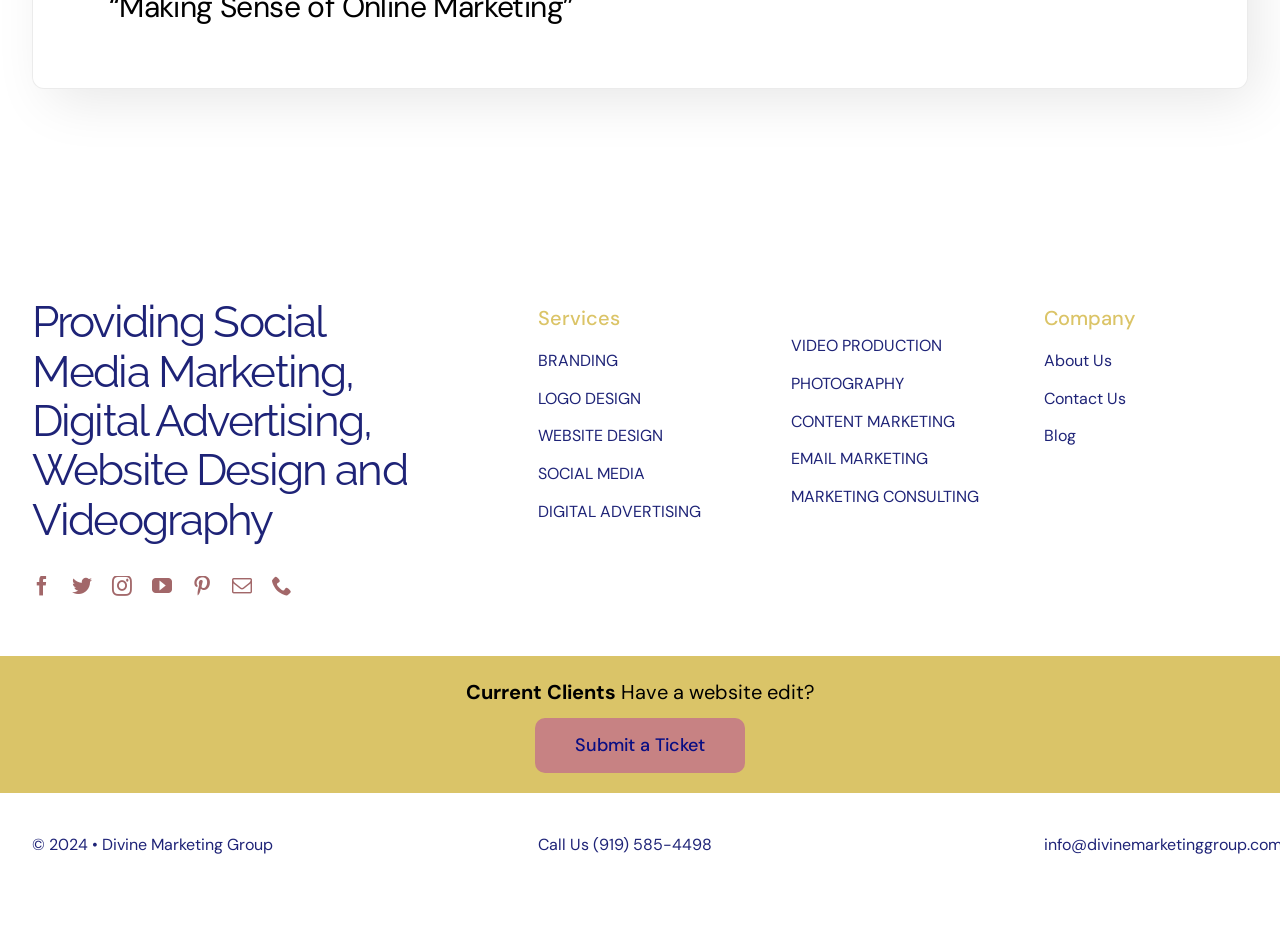What is the copyright year?
Please elaborate on the answer to the question with detailed information.

I found the copyright year in the StaticText '© 2024 • Divine Marketing Group' at the bottom of the webpage.